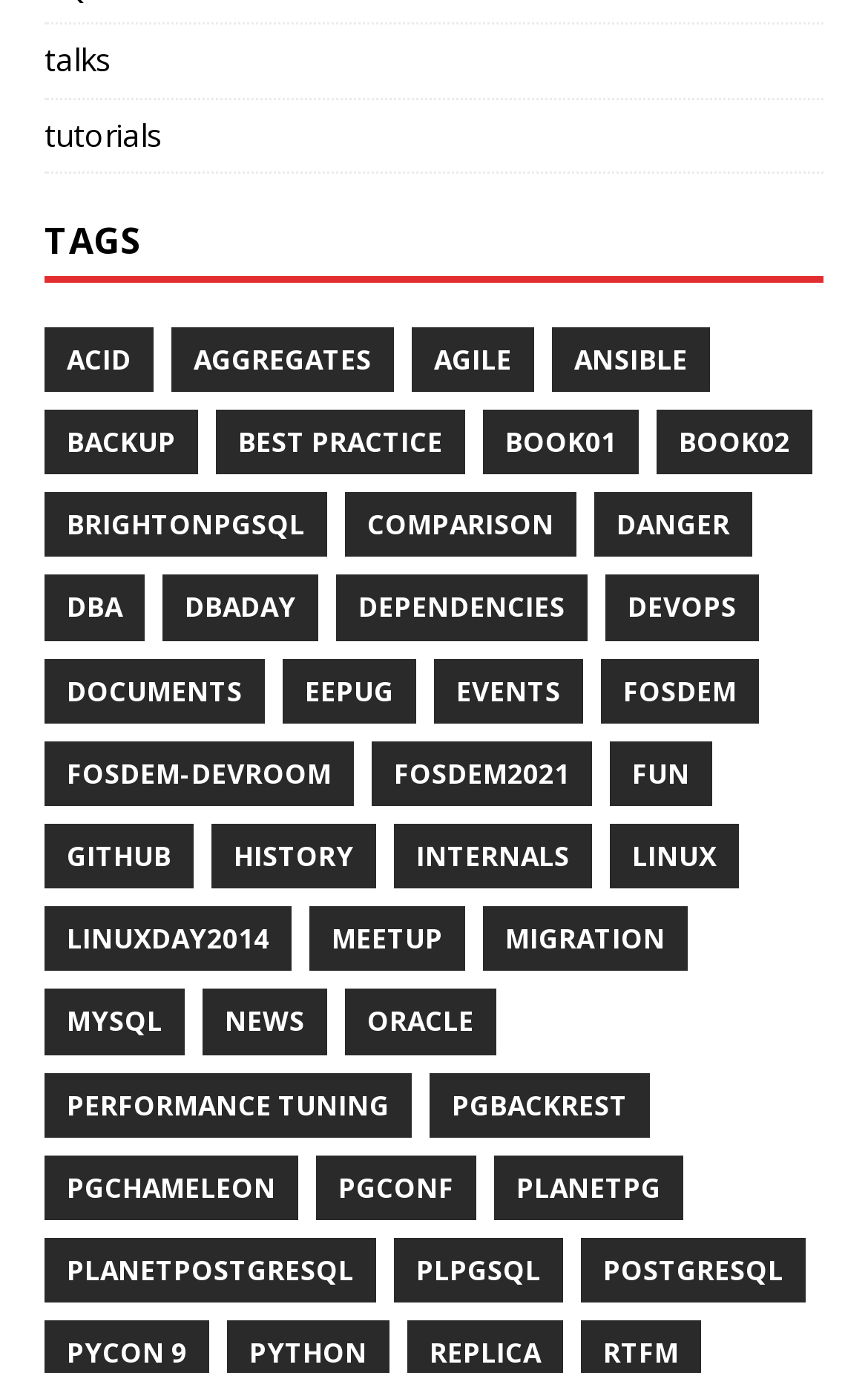Is there a link related to 'DATABASE' on the webpage?
Look at the image and respond with a one-word or short-phrase answer.

yes